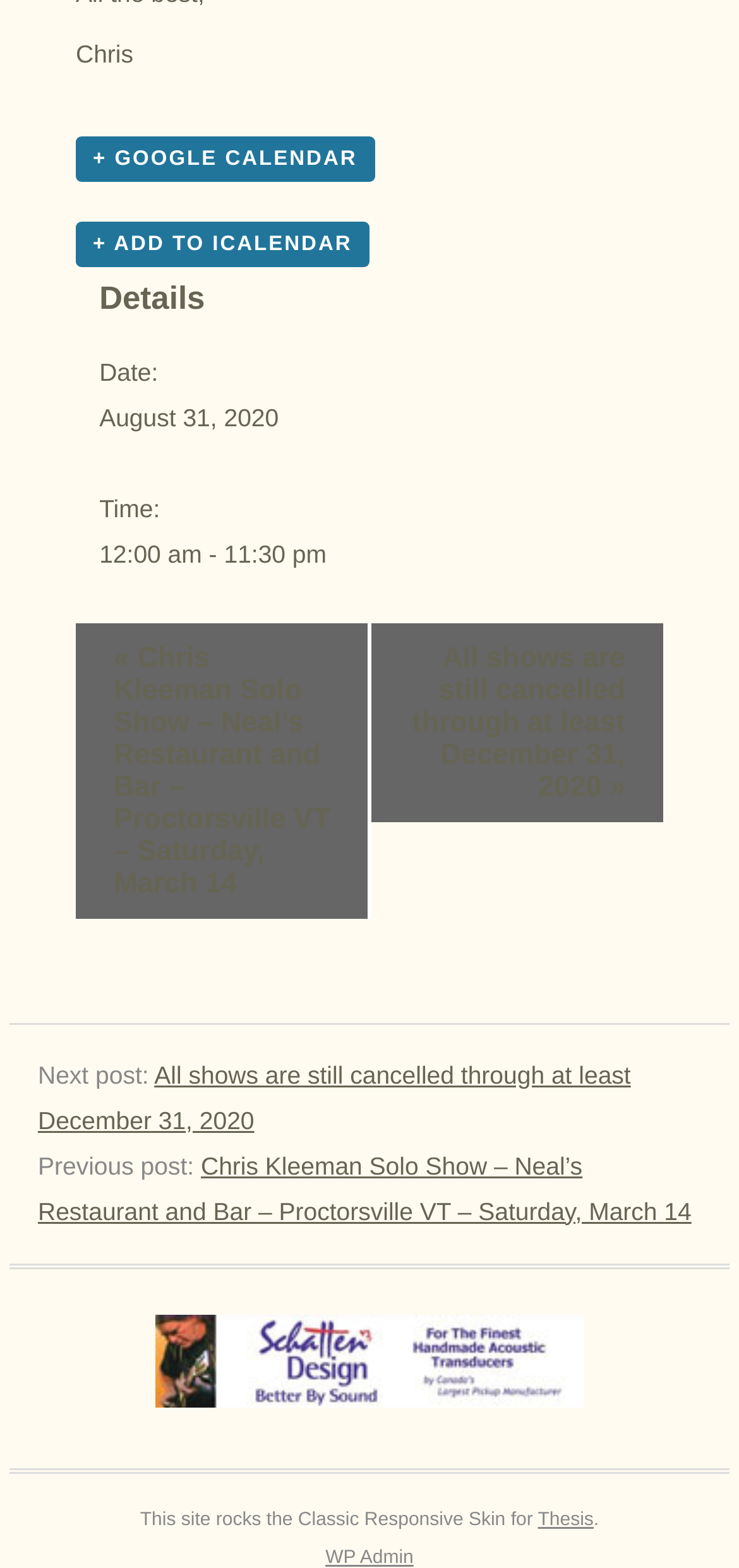Please indicate the bounding box coordinates for the clickable area to complete the following task: "View event details". The coordinates should be specified as four float numbers between 0 and 1, i.e., [left, top, right, bottom].

[0.134, 0.17, 0.866, 0.211]